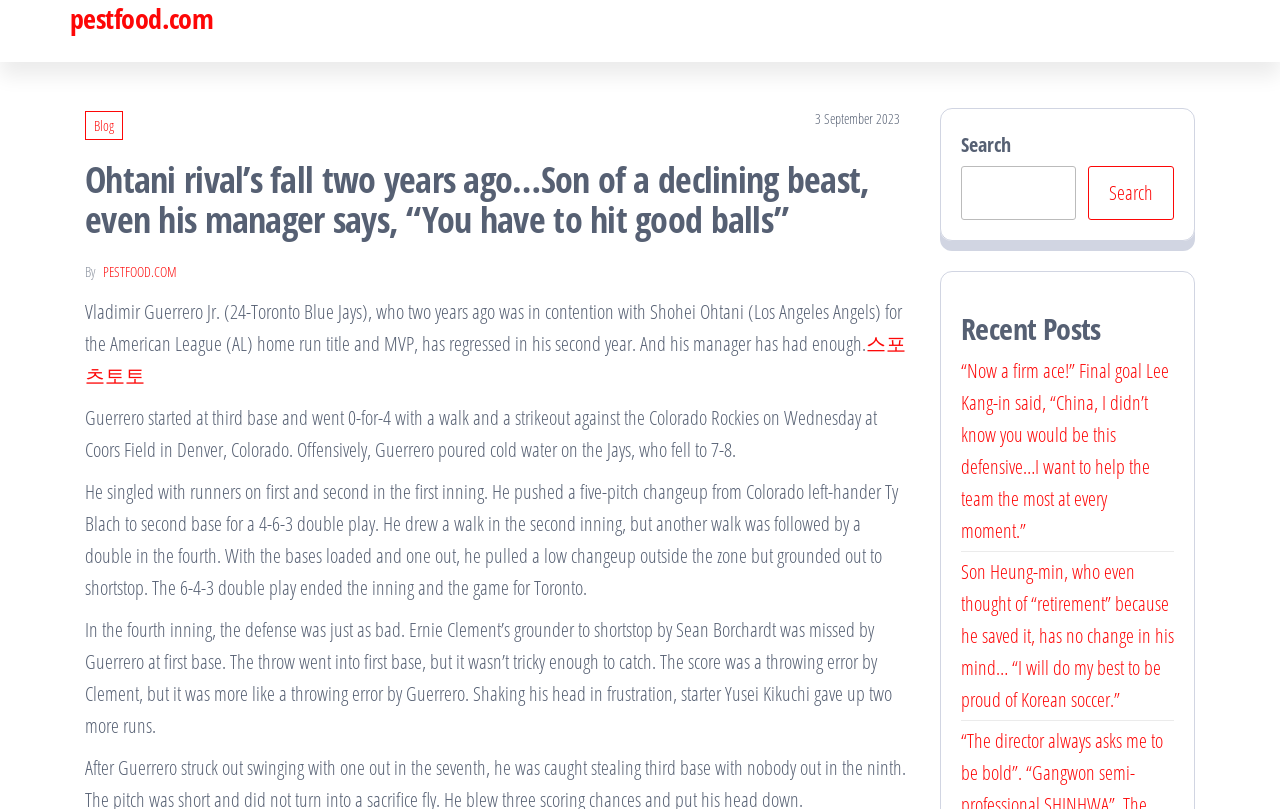Please find the bounding box for the UI component described as follows: "parent_node: Search name="s"".

[0.751, 0.205, 0.84, 0.272]